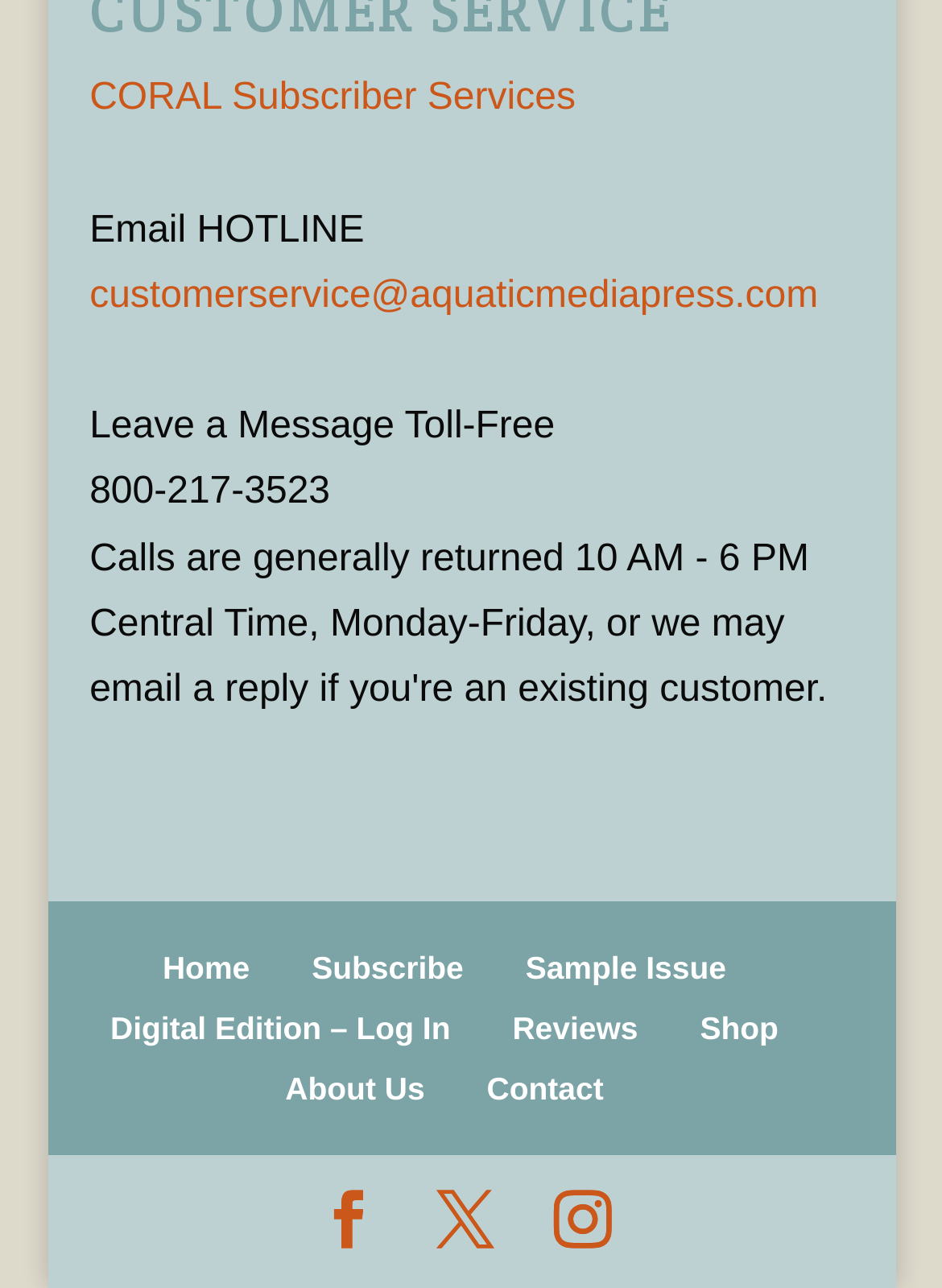Find the bounding box coordinates for the HTML element described as: "Home". The coordinates should consist of four float values between 0 and 1, i.e., [left, top, right, bottom].

[0.173, 0.738, 0.265, 0.766]